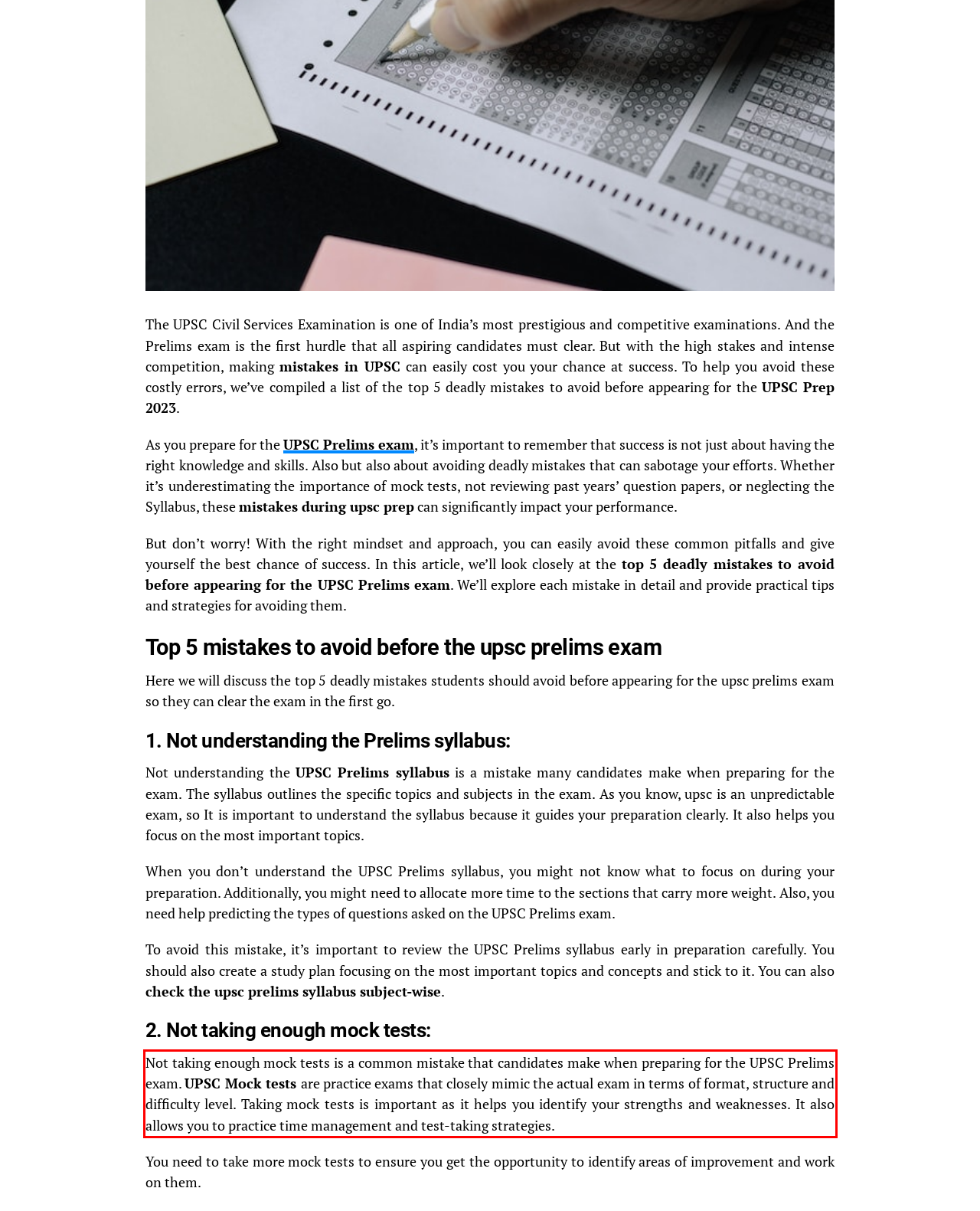Please identify and extract the text from the UI element that is surrounded by a red bounding box in the provided webpage screenshot.

Not taking enough mock tests is a common mistake that candidates make when preparing for the UPSC Prelims exam. UPSC Mock tests are practice exams that closely mimic the actual exam in terms of format, structure and difficulty level. Taking mock tests is important as it helps you identify your strengths and weaknesses. It also allows you to practice time management and test-taking strategies.